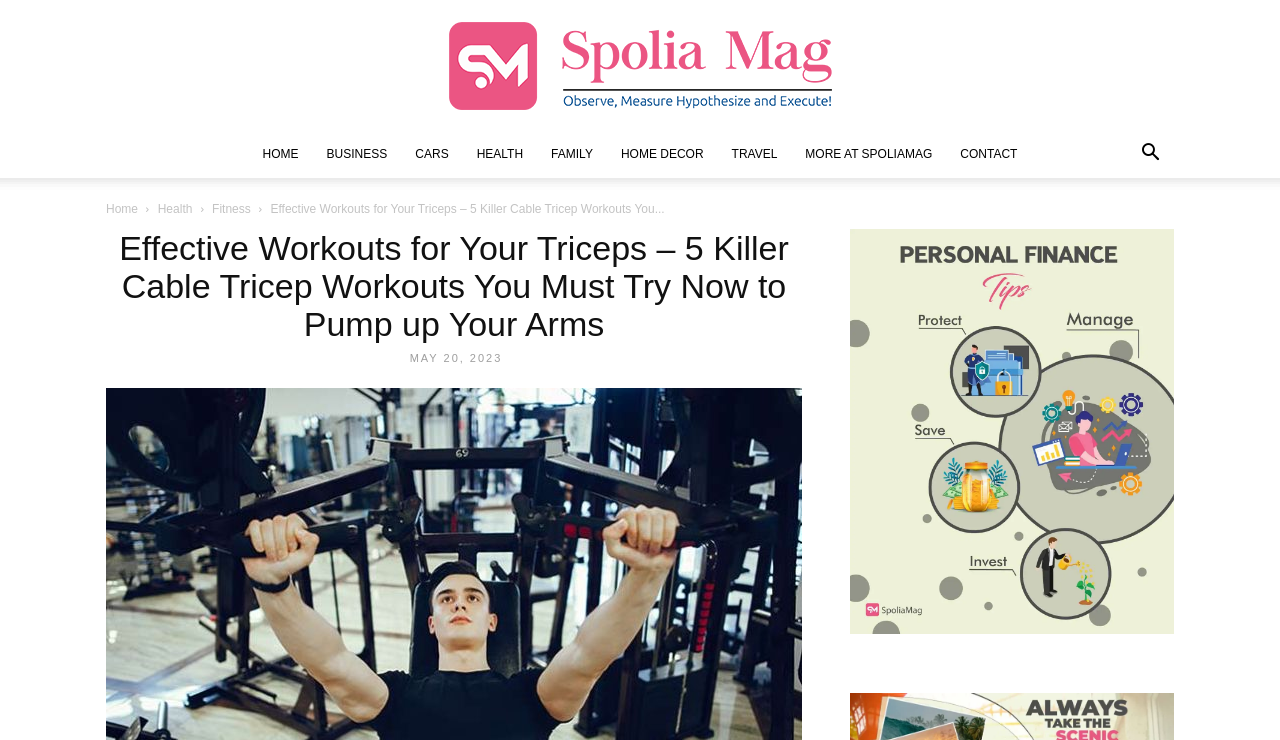Generate the main heading text from the webpage.

Effective Workouts for Your Triceps – 5 Killer Cable Tricep Workouts You Must Try Now to Pump up Your Arms